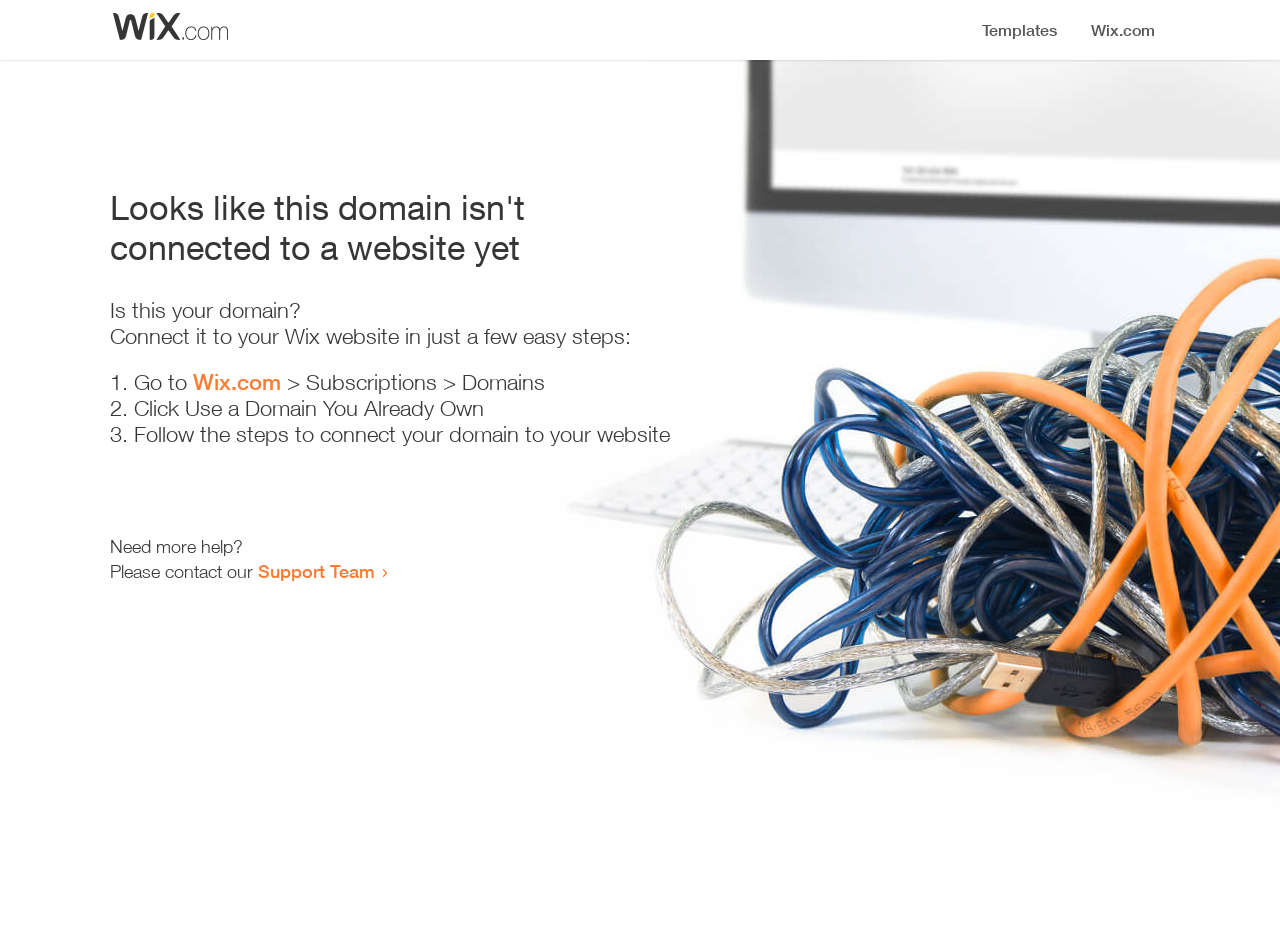Create a detailed narrative describing the layout and content of the webpage.

The webpage appears to be an error page, indicating that a domain is not connected to a website yet. At the top, there is a small image, followed by a heading that states the error message. Below the heading, there is a question "Is this your domain?" and a brief instruction on how to connect it to a Wix website in a few easy steps.

The instructions are presented in a numbered list, with three steps. The first step is to go to Wix.com, followed by a link to the website. The second step is to click "Use a Domain You Already Own", and the third step is to follow the instructions to connect the domain to the website.

At the bottom of the page, there is a message asking if the user needs more help, followed by an invitation to contact the Support Team, which is a clickable link. Overall, the page is simple and provides clear instructions on how to resolve the error.